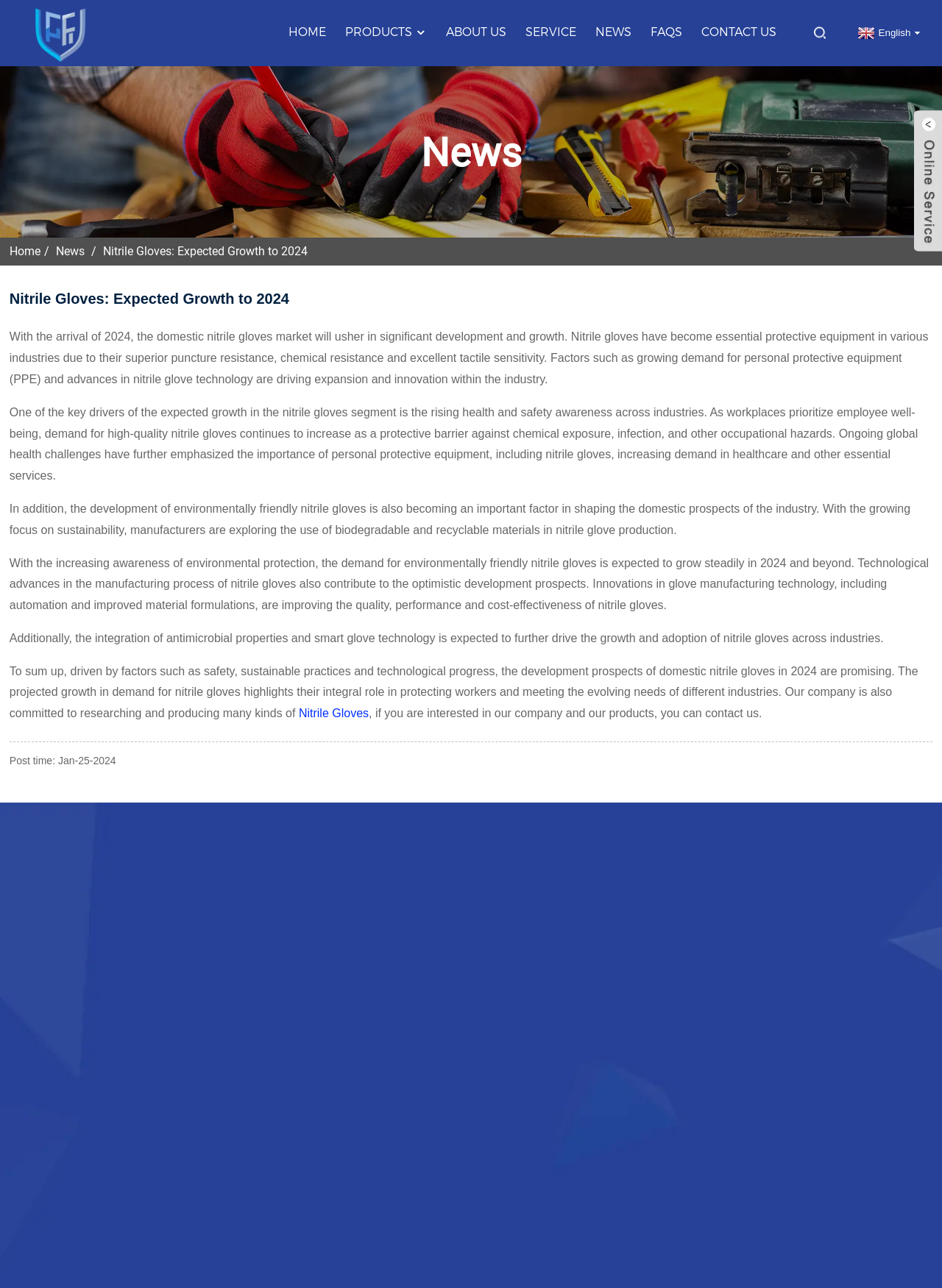What is the benefit of nitrile gloves in various industries?
Please use the image to provide a one-word or short phrase answer.

Superior puncture resistance